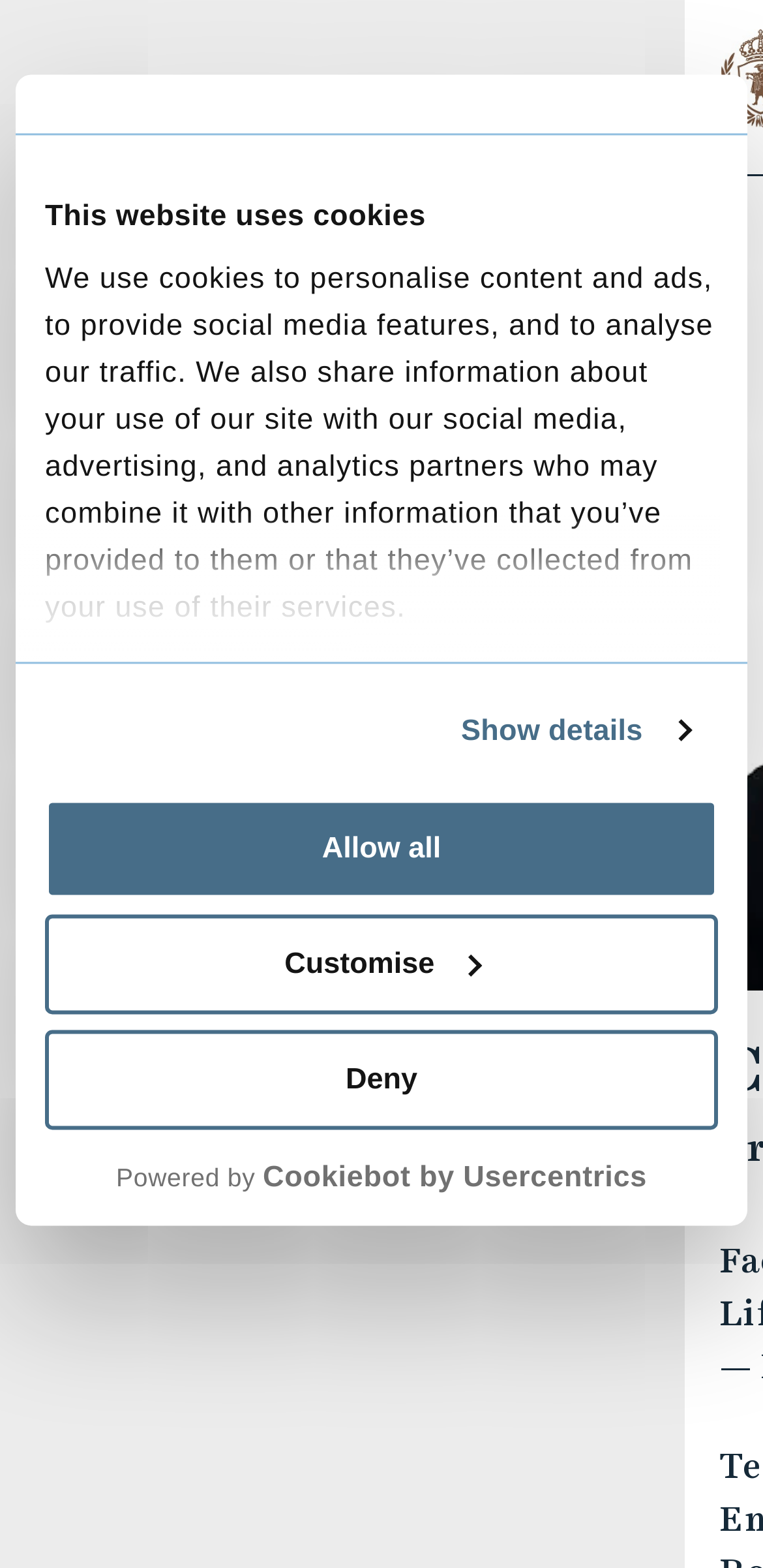Using the provided element description, identify the bounding box coordinates as (top-left x, top-left y, bottom-right x, bottom-right y). Ensure all values are between 0 and 1. Description: Committees

None